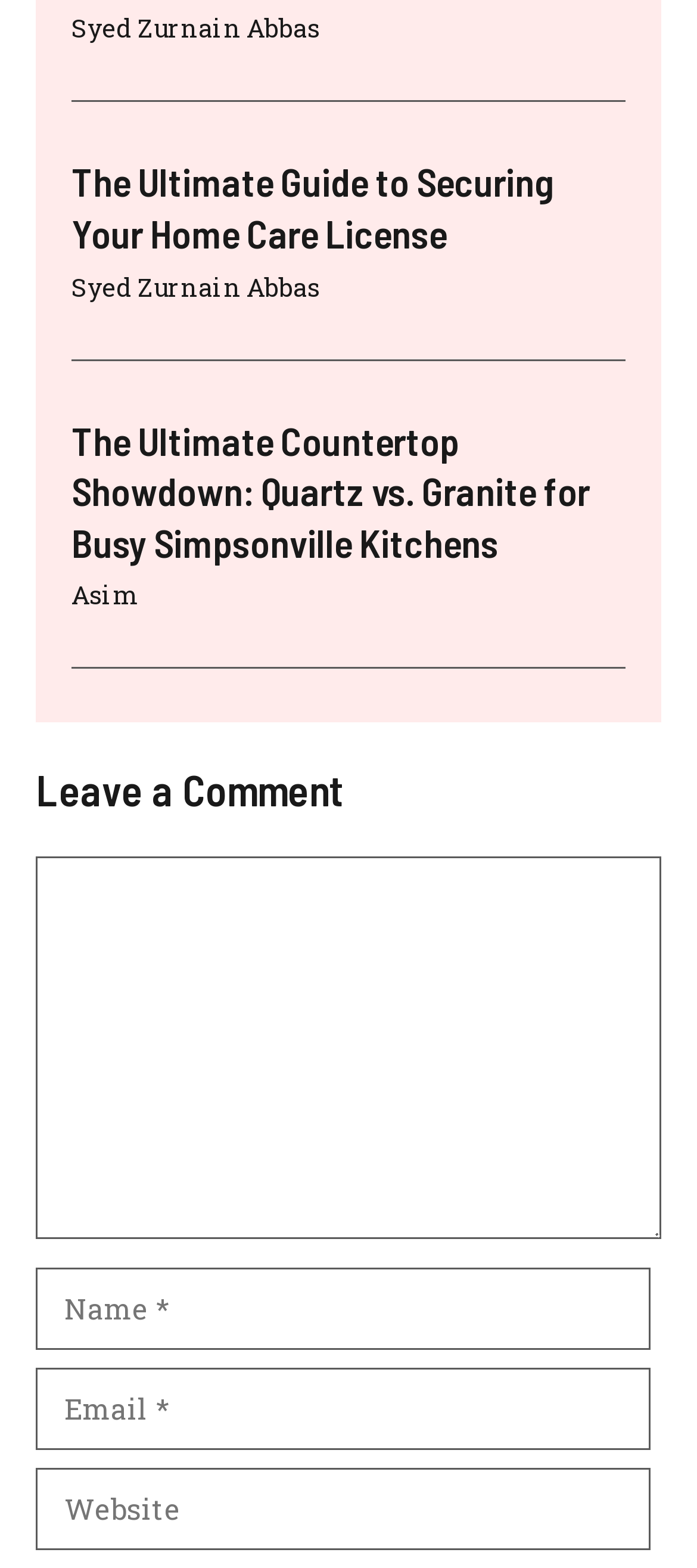Provide the bounding box coordinates of the HTML element described by the text: "Syed Zurnain Abbas".

[0.103, 0.172, 0.459, 0.193]